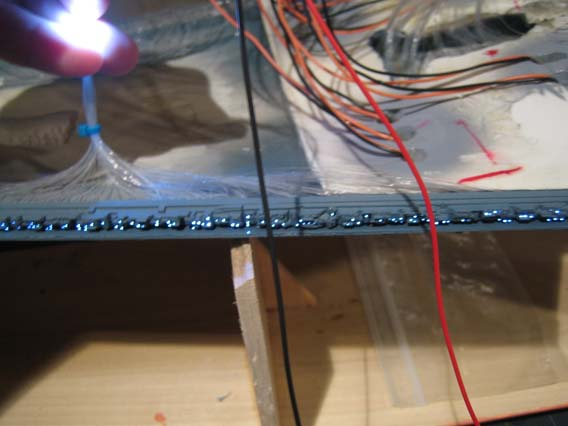Using the details in the image, give a detailed response to the question below:
What type of project is being worked on?

The image shows a complex web of red and black wires, suggesting an involvement of electronic elements. The caption also mentions DIY electronics and design, indicating that the project is a hands-on crafting or engineering project involving electronic components.